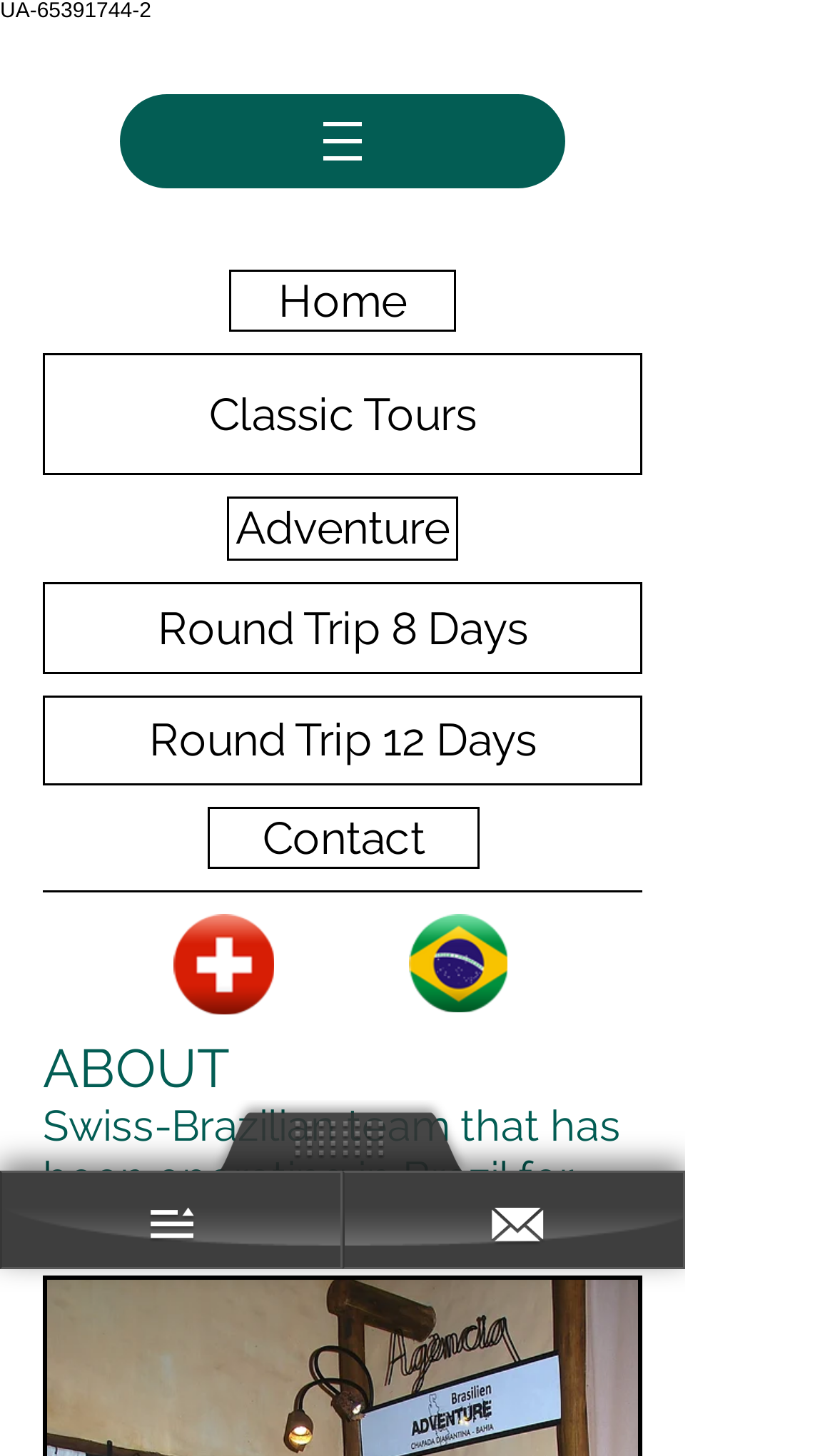Identify the bounding box of the HTML element described as: "Home".

[0.274, 0.185, 0.546, 0.228]